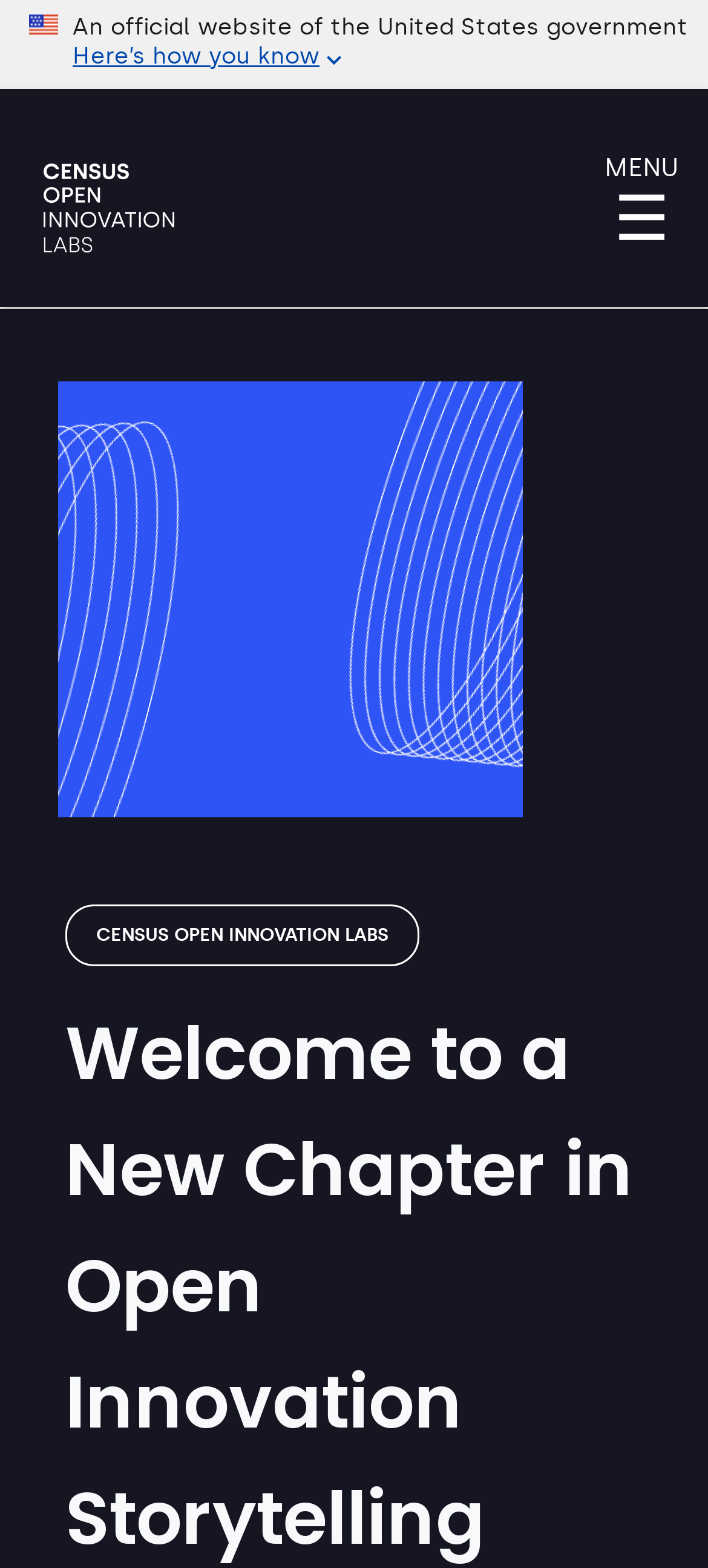Deliver a detailed narrative of the webpage's visual and textual elements.

The webpage is an official government website, indicated by the U.S. flag image at the top left corner and the text "An official website of the United States government" below it. The website's title, "Welcome to a New Chapter in Open Innovation Storytelling | Census Open Innovation Labs", is prominently displayed.

At the top right corner, there is a button labeled "Here's how you know" which is not expanded. Below the title, there is a link to the Census Open Innovation Labs Homepage, accompanied by an image of the same name.

On the right side of the page, there is a menu button labeled "MENU ☰" with a dropdown menu containing the heading "CENSUS OPEN INNOVATION LABS" and a link to the same page. The menu button is positioned near the top right corner of the page.

The webpage's theme is centered around open government, innovation, and collaboration, as hinted by the meta description "Trailblazing open government through cross-sector collaboration, design, and technology".